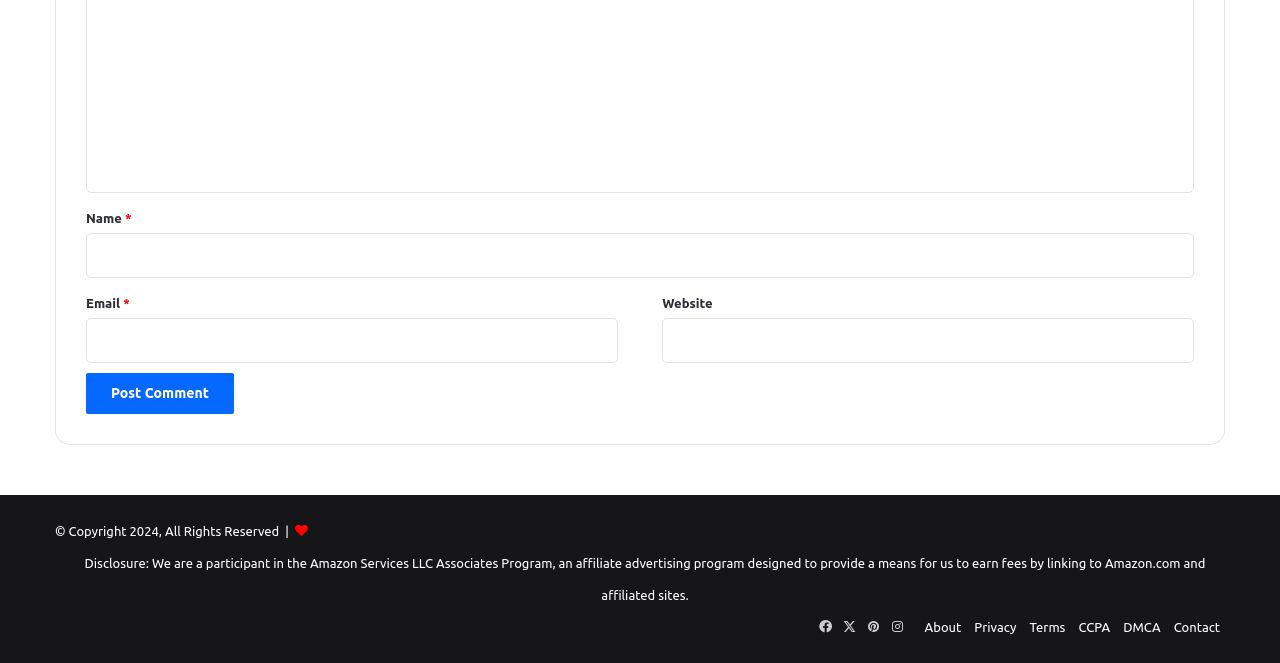Find the bounding box coordinates of the element to click in order to complete the given instruction: "Enter your name."

[0.067, 0.351, 0.933, 0.419]